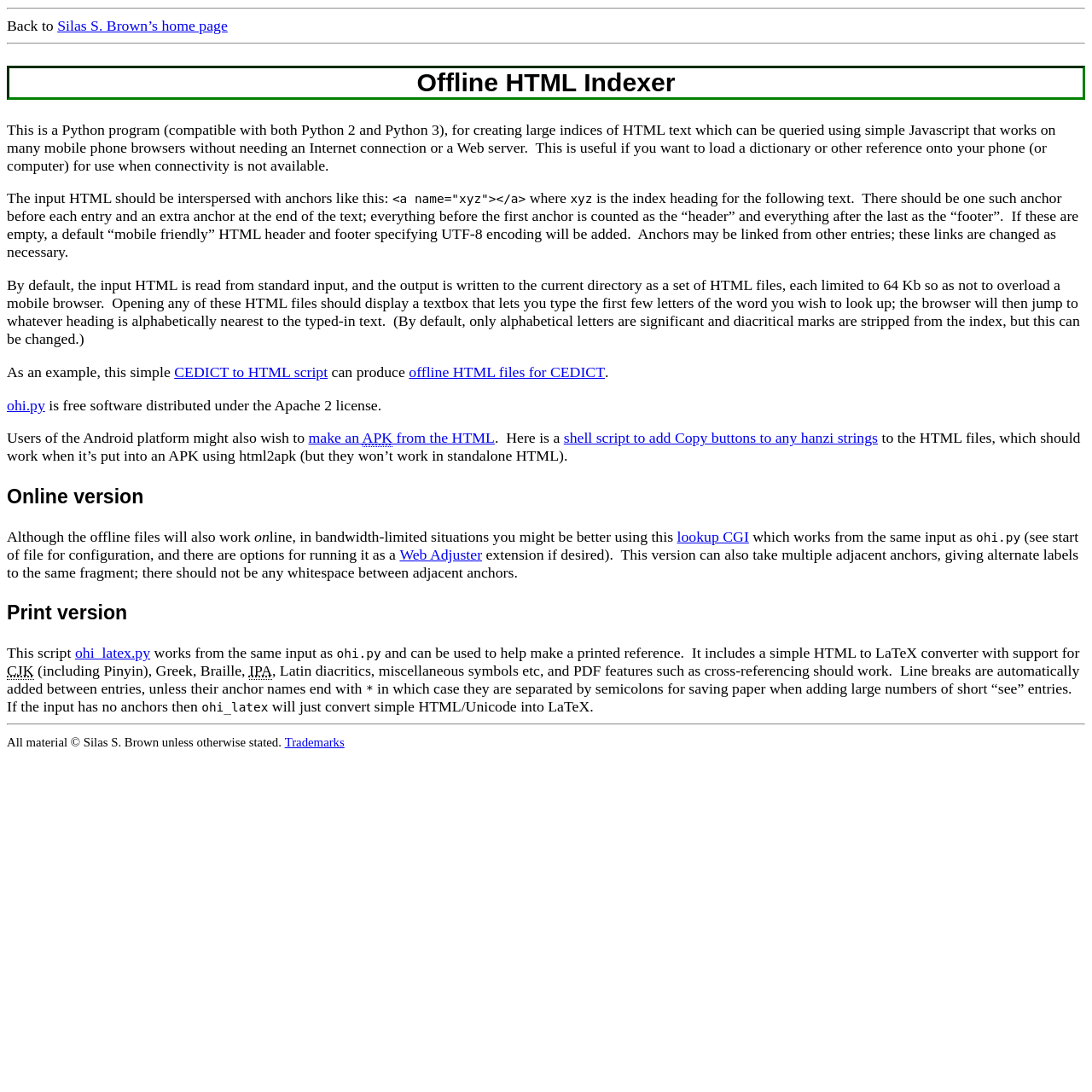Produce an elaborate caption capturing the essence of the webpage.

The webpage is about Offline HTML Indexer, a Python program that creates large indices of HTML text for querying using simple JavaScript on mobile phone browsers without an internet connection or a web server. 

At the top of the page, there is a heading "Offline HTML Indexer" followed by a paragraph explaining the program's functionality. Below this, there is a separator line, and then a link to Silas S. Brown's home page. 

The main content of the page is divided into sections, each with a heading. The first section explains how to use the program, including the format of the input HTML and the output files. There are several paragraphs of text, with links to related scripts and examples. 

The second section is about an online version of the lookup system, which can be used in bandwidth-limited situations. The third section is about a print version of the script, which can be used to create a printed reference. 

At the bottom of the page, there is a separator line, followed by a copyright notice and a link to a trademarks page. There are 73 UI elements in total, including 5 headings, 2 separators, 14 links, and 52 blocks of static text. The links are scattered throughout the page, with some of them being part of sentences and others being standalone elements. The static text blocks vary in length, with some being short phrases and others being longer paragraphs.